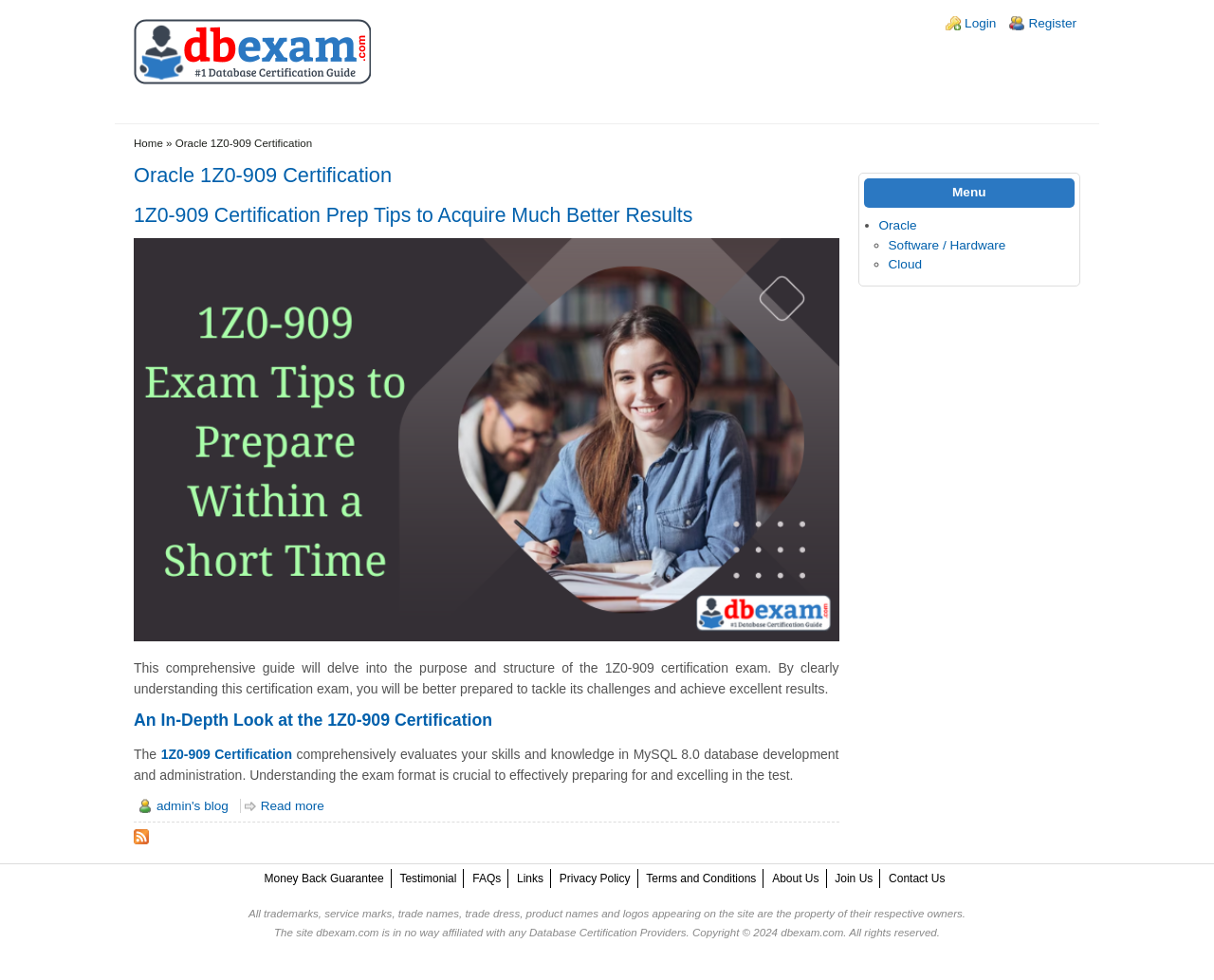Identify the bounding box coordinates of the clickable region to carry out the given instruction: "Read more about '1Z0-909 Certification Prep Tips to Acquire Much Better Results'".

[0.11, 0.208, 0.571, 0.23]